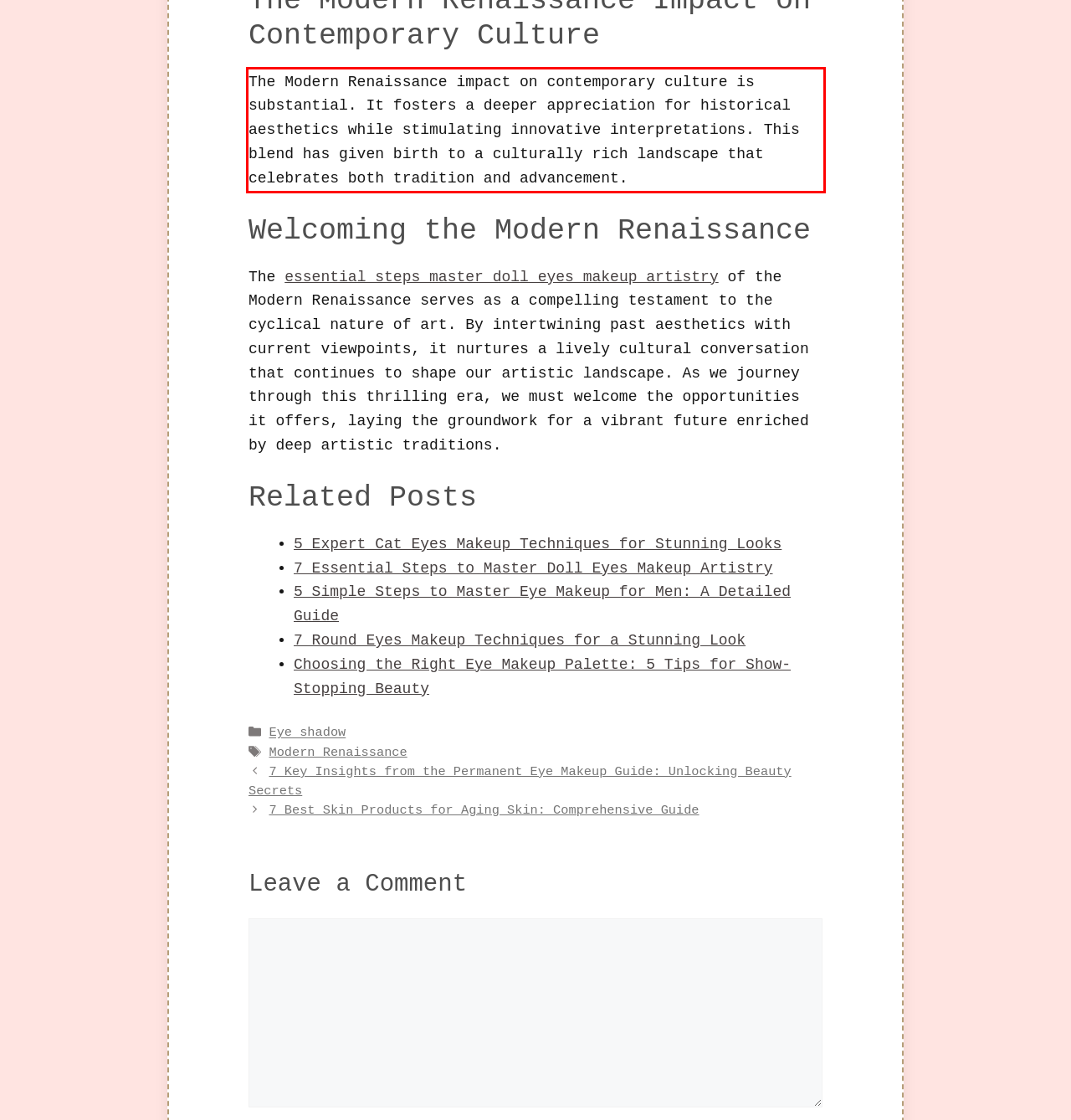Given a webpage screenshot, identify the text inside the red bounding box using OCR and extract it.

The Modern Renaissance impact on contemporary culture is substantial. It fosters a deeper appreciation for historical aesthetics while stimulating innovative interpretations. This blend has given birth to a culturally rich landscape that celebrates both tradition and advancement.